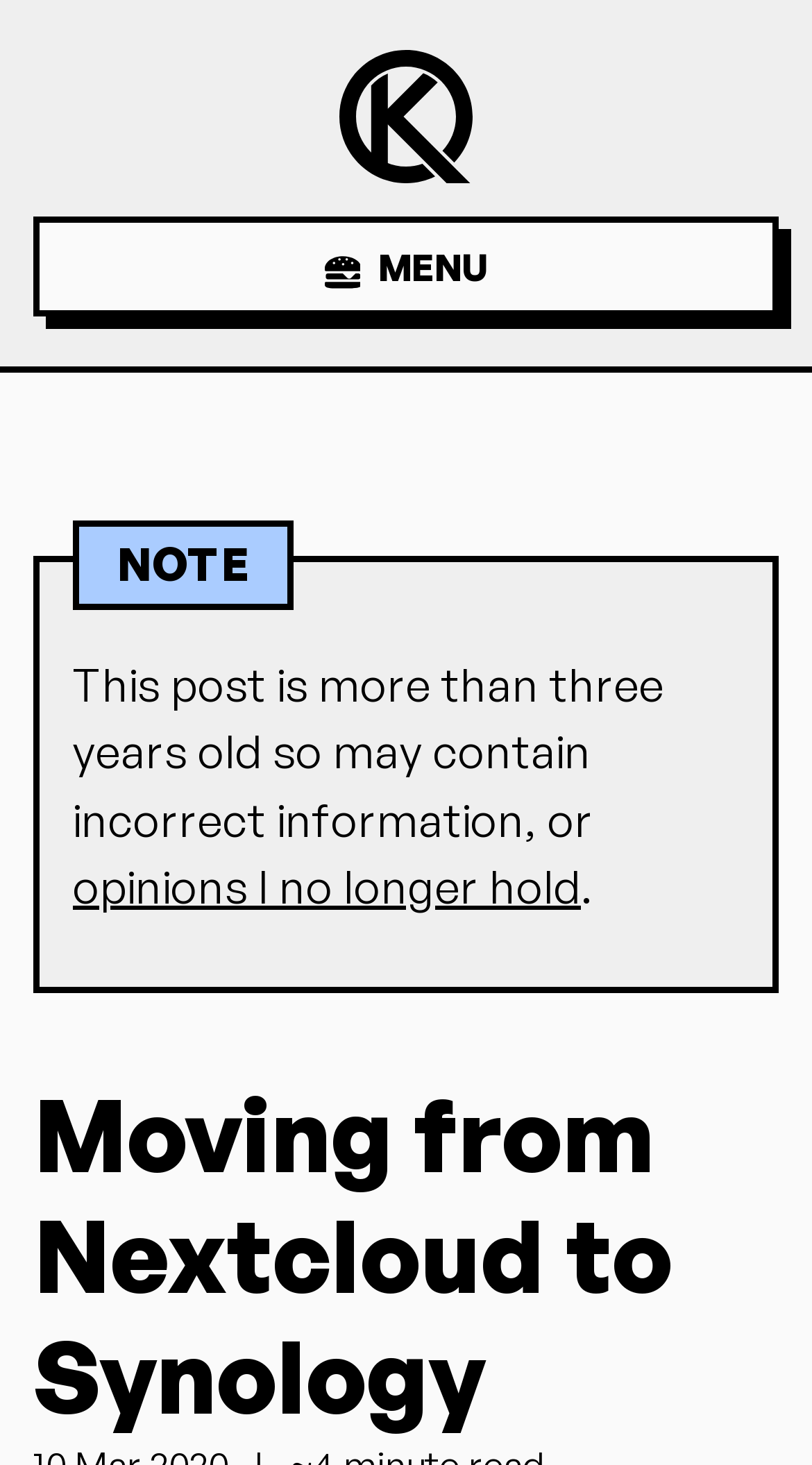What is the tone of the warning?
Ensure your answer is thorough and detailed.

The tone of the warning is cautionary, as it warns the reader that the post may contain outdated or incorrect information, and the author may no longer hold the same opinions.